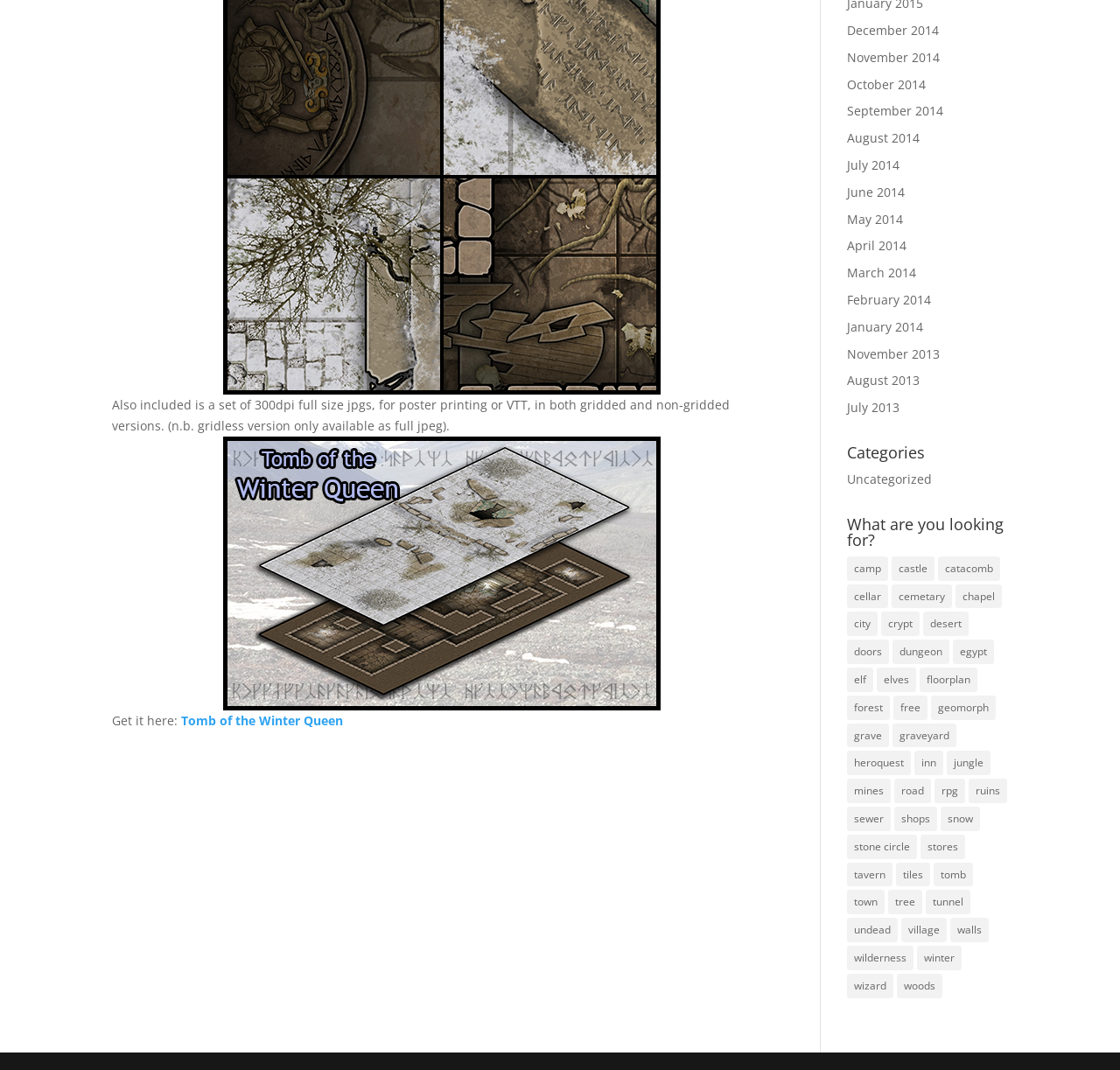Specify the bounding box coordinates of the region I need to click to perform the following instruction: "Browse the archives for December 2014". The coordinates must be four float numbers in the range of 0 to 1, i.e., [left, top, right, bottom].

[0.756, 0.02, 0.838, 0.036]